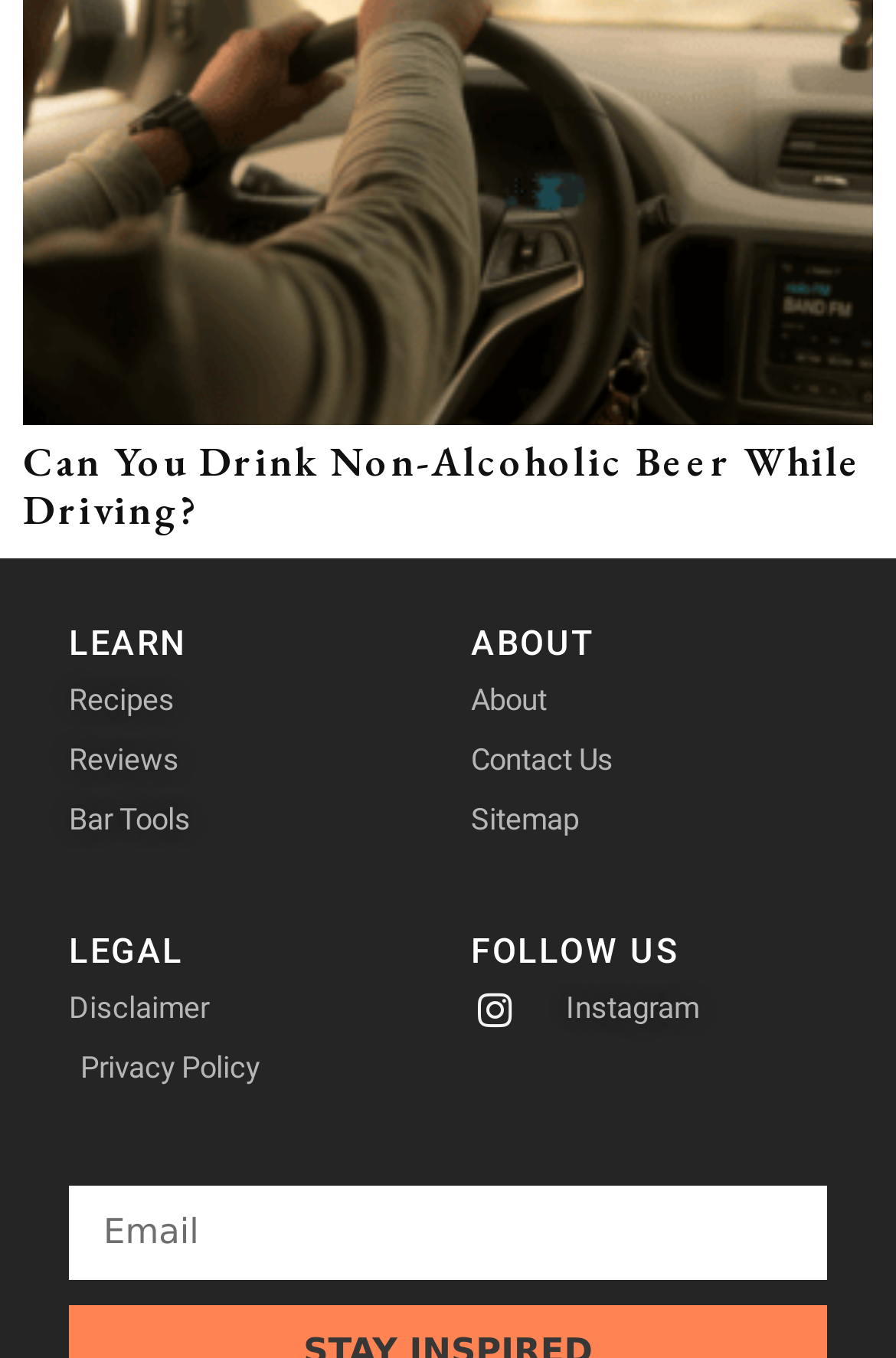Is there a way to contact the website owner?
Using the image, elaborate on the answer with as much detail as possible.

Yes, there is a way to contact the website owner because there is a link 'Contact Us' under the 'ABOUT' category, which suggests that users can reach out to the website owner through this link.